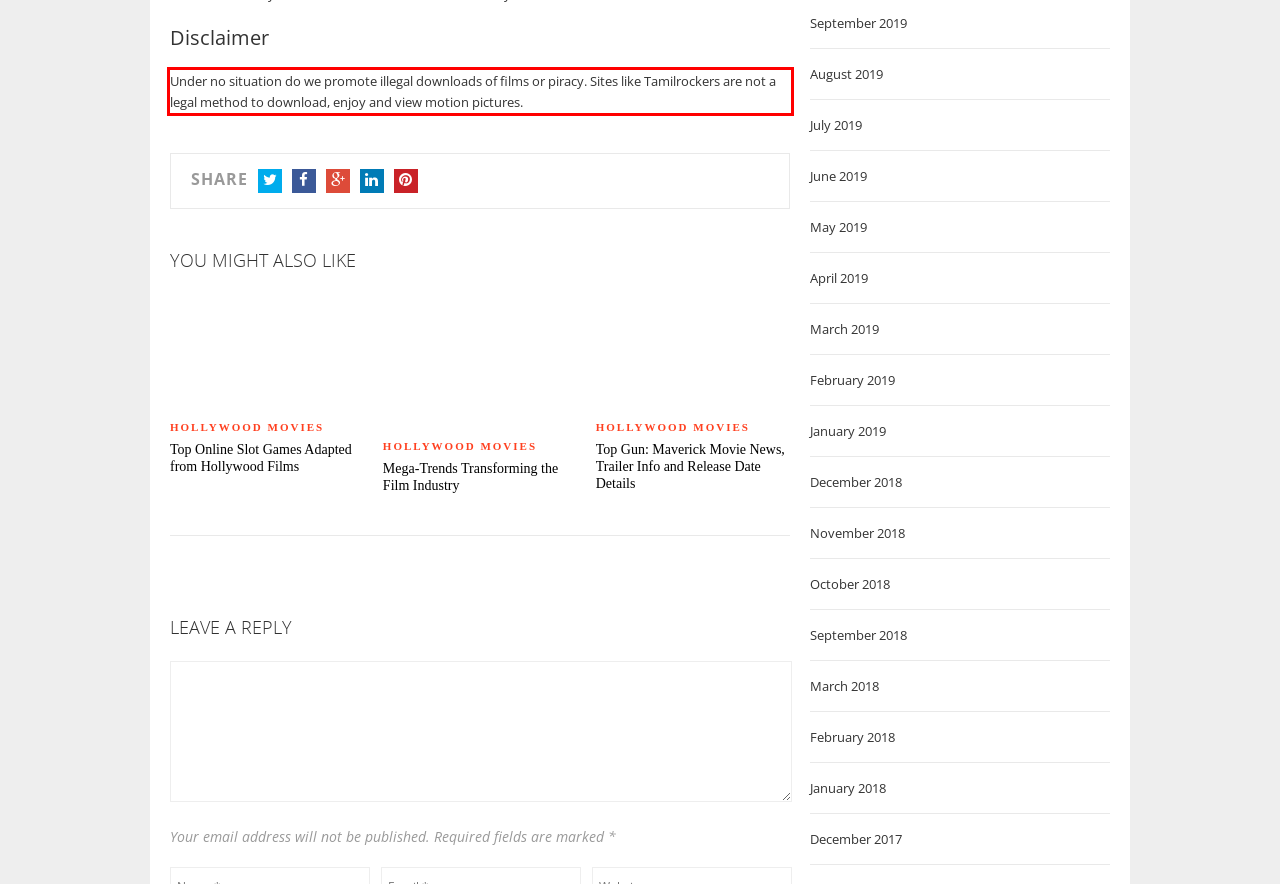Given a webpage screenshot, locate the red bounding box and extract the text content found inside it.

Under no situation do we promote illegal downloads of films or piracy. Sites like Tamilrockers are not a legal method to download, enjoy and view motion pictures.